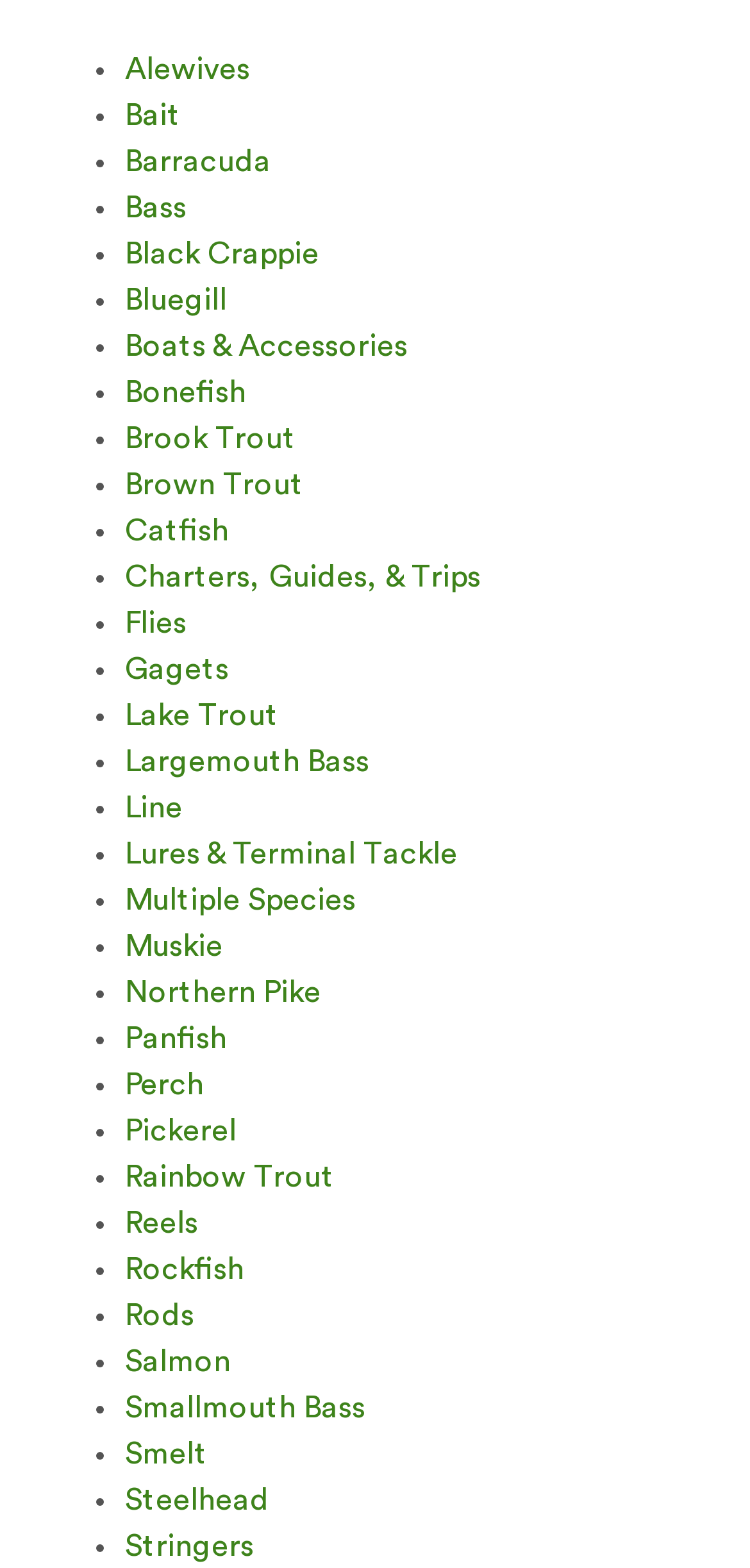Are there any non-fish items listed?
Give a detailed explanation using the information visible in the image.

In addition to the many types of fish listed, there are also links to non-fish items such as Boats & Accessories, Charters, Guides, & Trips, and Stringers, indicating that the webpage is a comprehensive resource for fishing-related information.